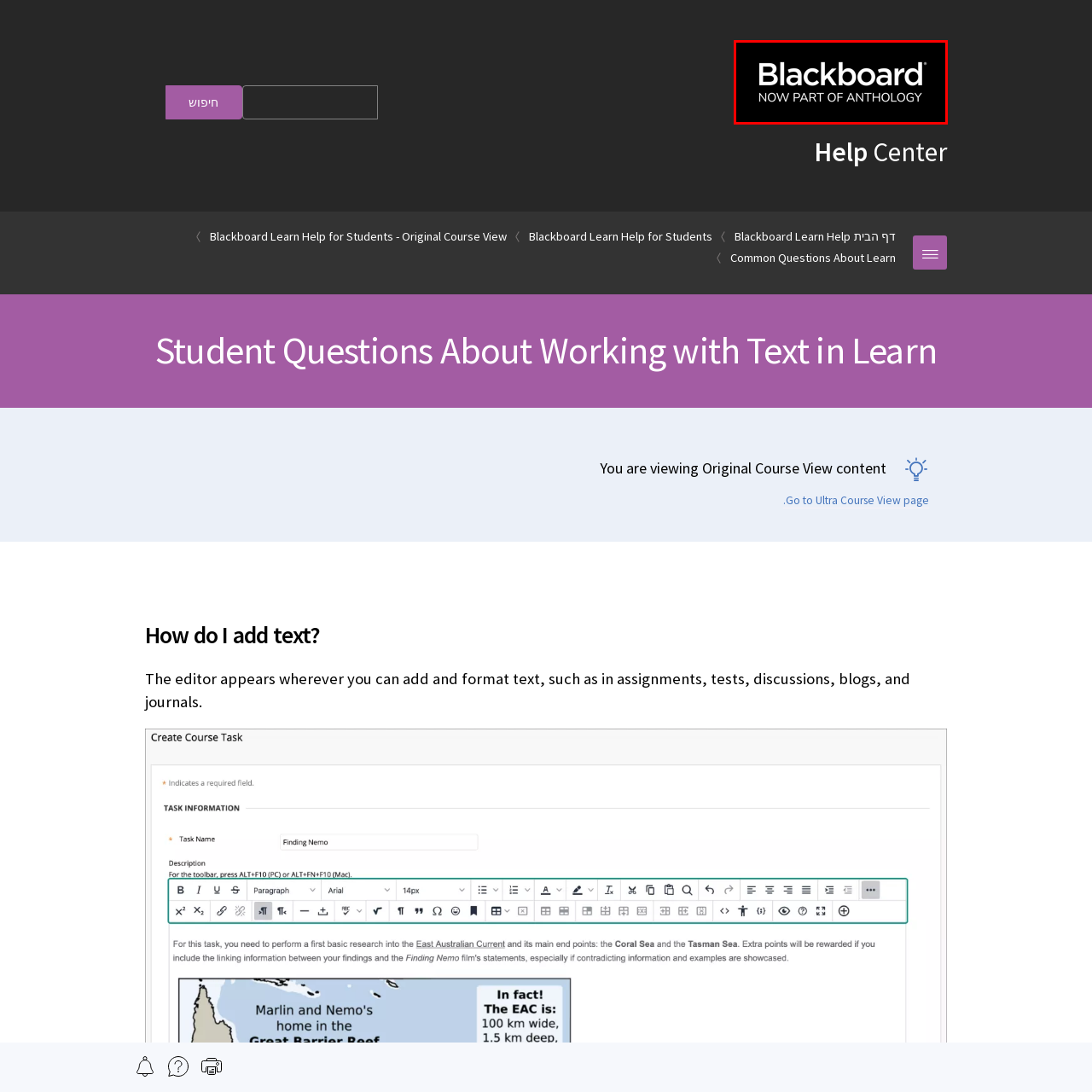What is the company known for its educational technology solutions?
Please look at the image marked with a red bounding box and provide a one-word or short-phrase answer based on what you see.

Anthology